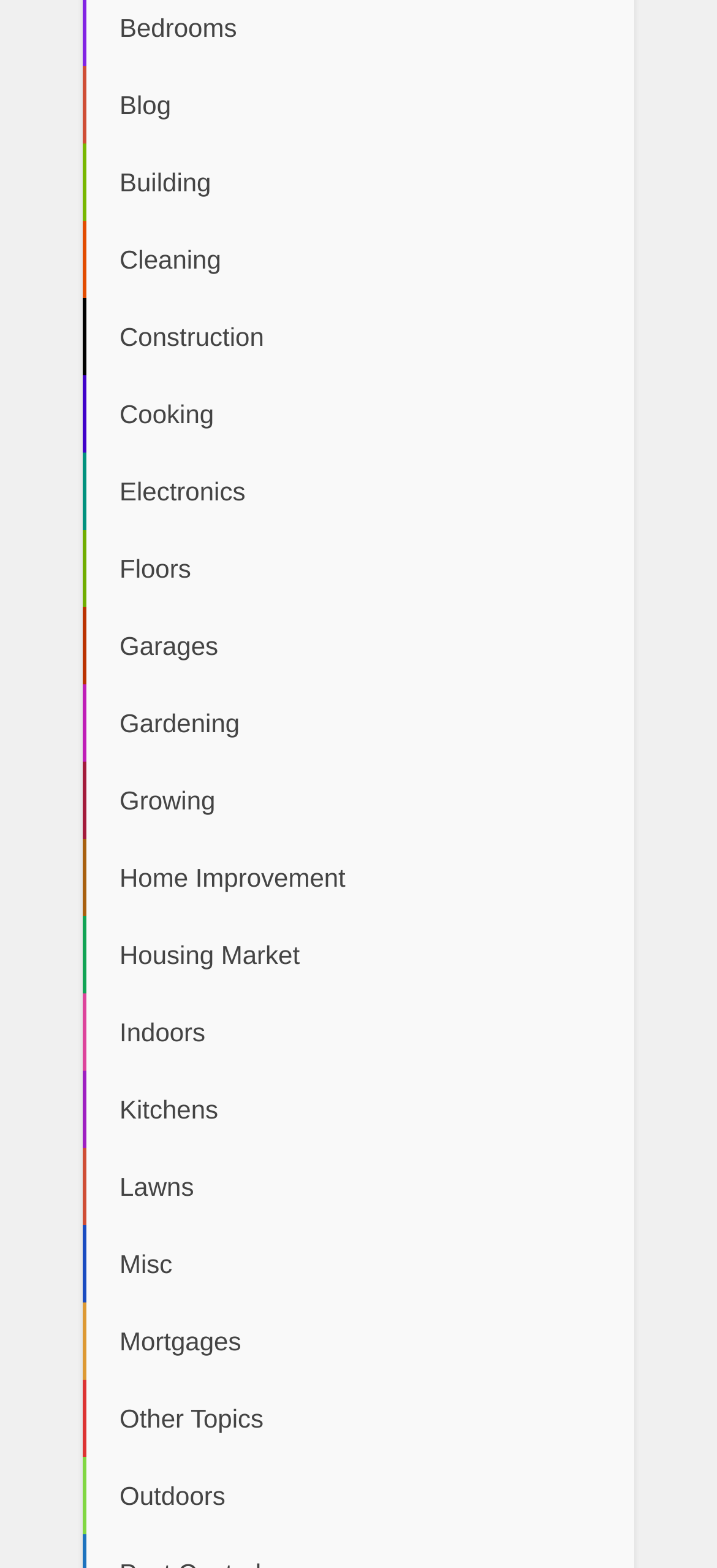Pinpoint the bounding box coordinates of the element to be clicked to execute the instruction: "Click on the 'Blog' link".

[0.115, 0.043, 0.885, 0.092]